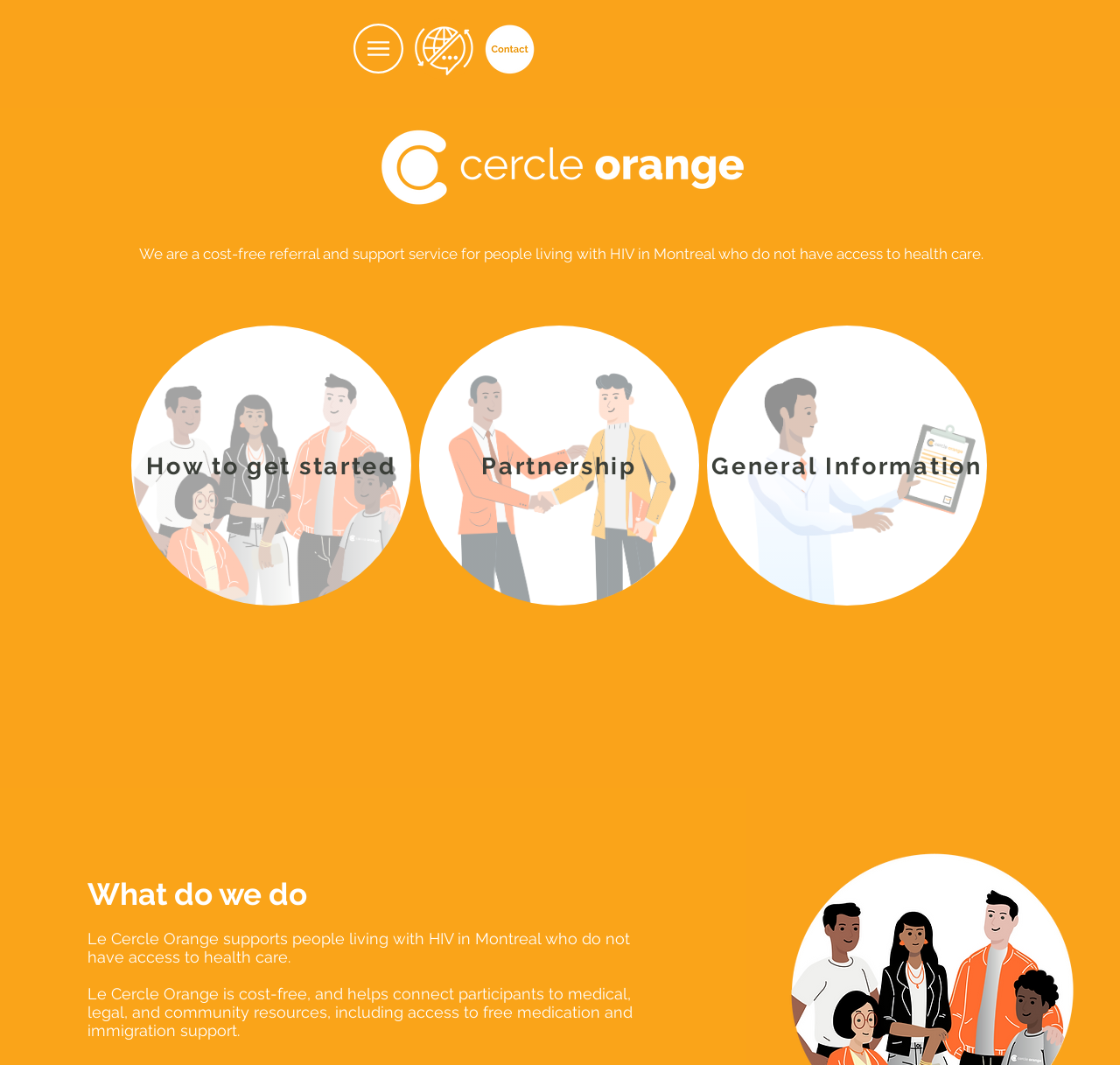Please provide a one-word or phrase answer to the question: 
What is the name of the organization?

Cercle Orange